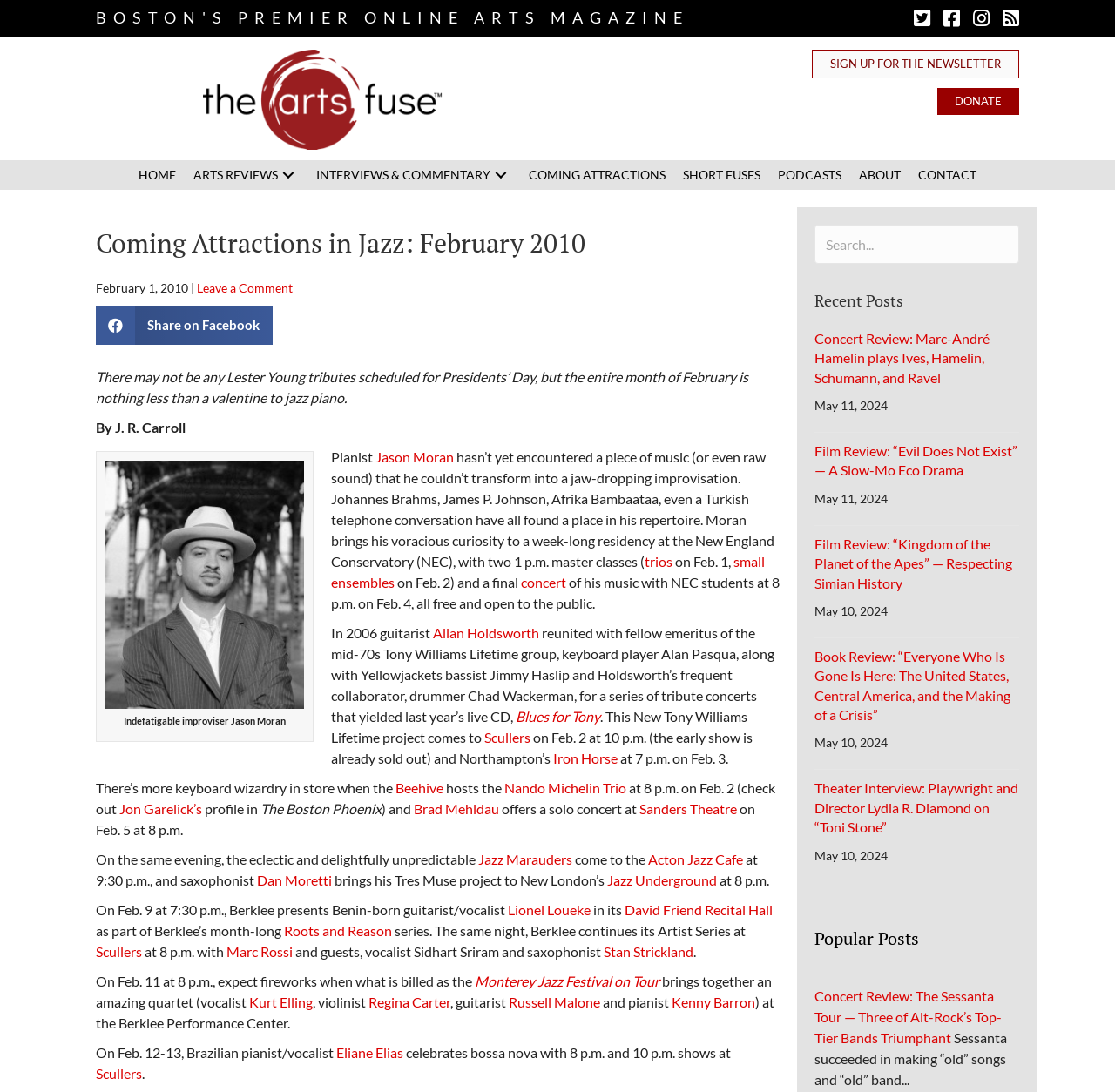Give an extensive and precise description of the webpage.

This webpage is about upcoming jazz events in February 2010. At the top, there is a logo of "The Arts Fuse" and a navigation menu with links to "HOME", "ARTS REVIEWS", "INTERVIEWS & COMMENTARY", "COMING ATTRACTIONS", "SHORT FUSES", "PODCASTS", and "ABOUT" and "CONTACT". Below the navigation menu, there is a heading "Coming Attractions in Jazz: February 2010" followed by a brief introduction to the month's jazz events.

The main content of the page is divided into several sections, each describing a different jazz event. There are images of the performers, including Jason Moran, Allan Holdsworth, and Brad Mehldau. The events are listed in chronological order, starting from February 1 and going through February 11. Each event includes details such as the date, time, location, and performers.

There are 14 events listed in total, featuring various jazz musicians and ensembles, including Jason Moran, Allan Holdsworth, Brad Mehldau, and the Jazz Marauders. The events take place at different venues, including the New England Conservatory, Scullers, and the Acton Jazz Cafe.